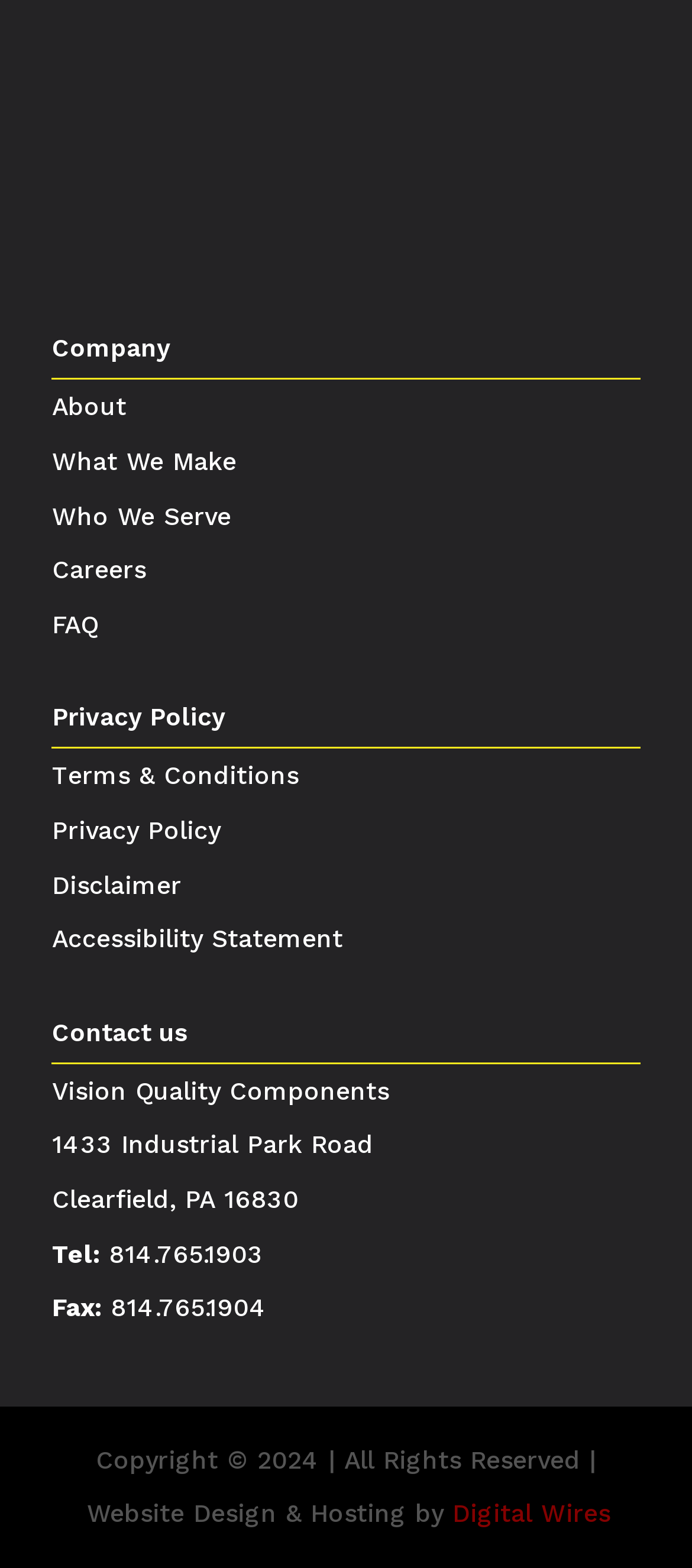Please determine the bounding box coordinates of the element's region to click in order to carry out the following instruction: "Follow on facebook". The coordinates should be four float numbers between 0 and 1, i.e., [left, top, right, bottom].

None